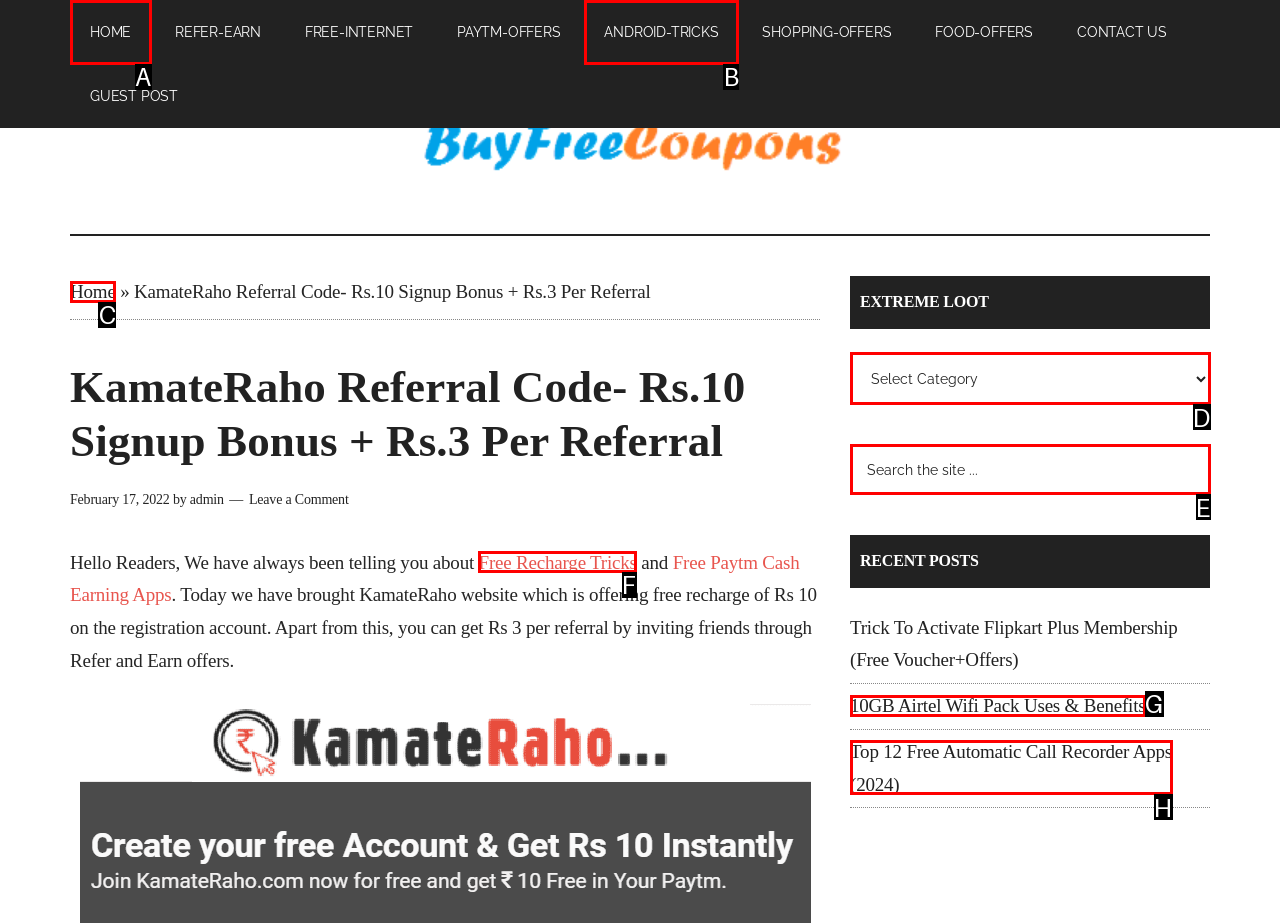Identify the correct UI element to click to achieve the task: Click on the Free Recharge Tricks link.
Answer with the letter of the appropriate option from the choices given.

F